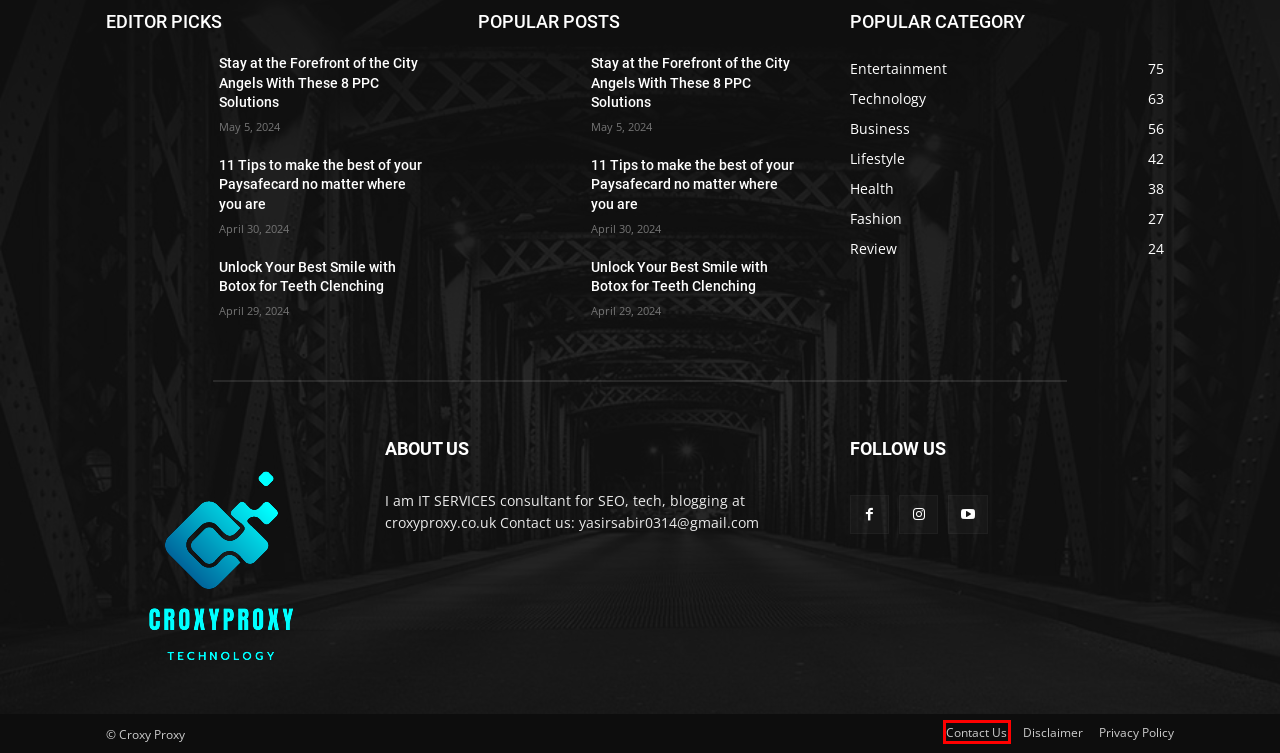Examine the screenshot of a webpage with a red bounding box around an element. Then, select the webpage description that best represents the new page after clicking the highlighted element. Here are the descriptions:
A. the color purple 2023 torrent - Its Released
B. Review Archives - Croxy Proxy
C. Lifestyle Archives - Croxy Proxy
D. Admin, Author at Croxy Proxy
E. Disclaimer - Croxy Proxy
F. Fashion Archives - Croxy Proxy
G. Health Archives - Croxy Proxy
H. Contact Us

H